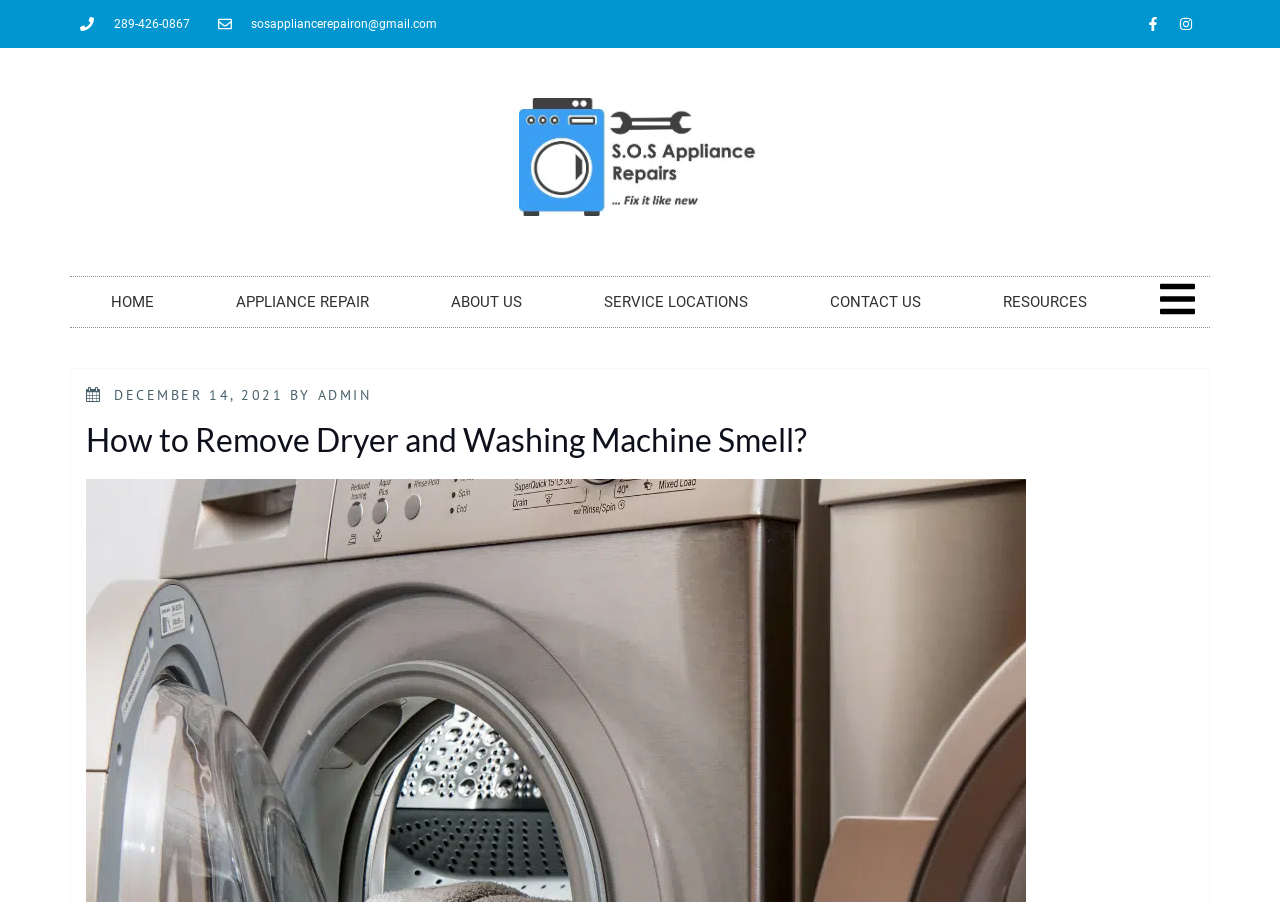Pinpoint the bounding box coordinates for the area that should be clicked to perform the following instruction: "Read the article about removing dryer and washing machine smell".

[0.067, 0.463, 0.937, 0.513]